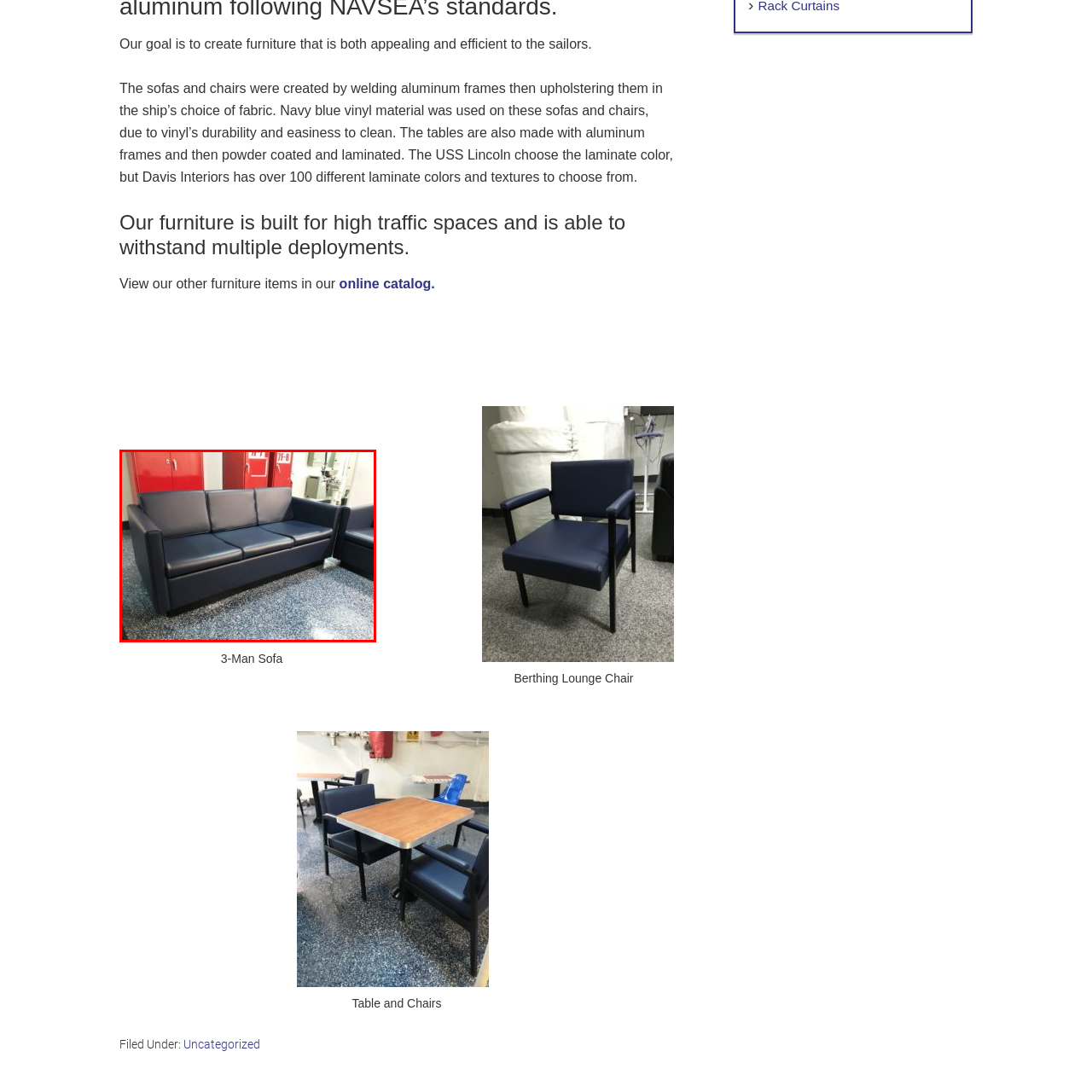Observe the image framed by the red bounding box and present a detailed answer to the following question, relying on the visual data provided: What material is the frame of the sofa made of?

According to the caption, the sofa features a sleek aluminum frame, which provides both stability and modern aesthetics.